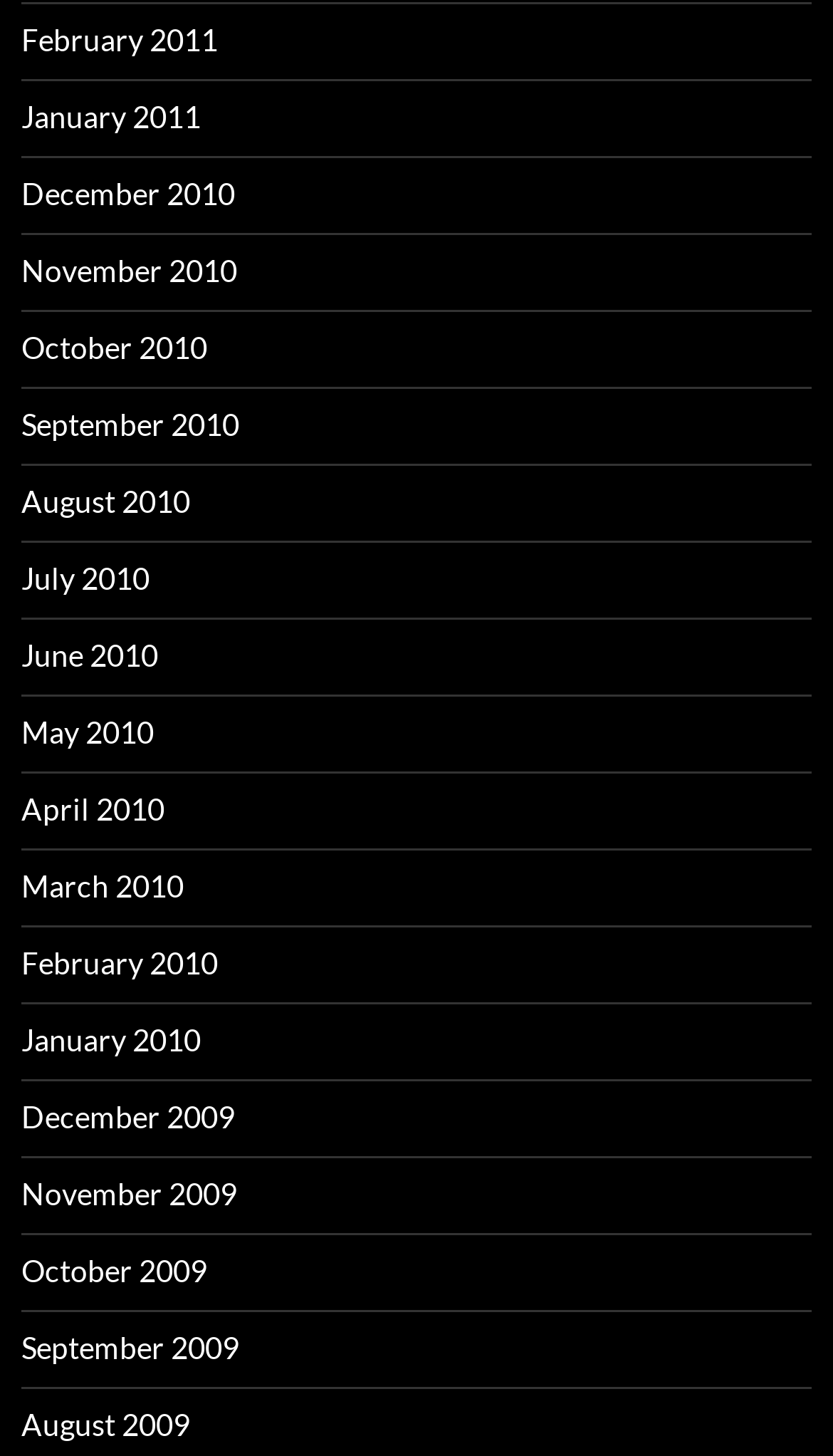Are the links sorted in chronological order?
Using the image as a reference, answer the question with a short word or phrase.

Yes